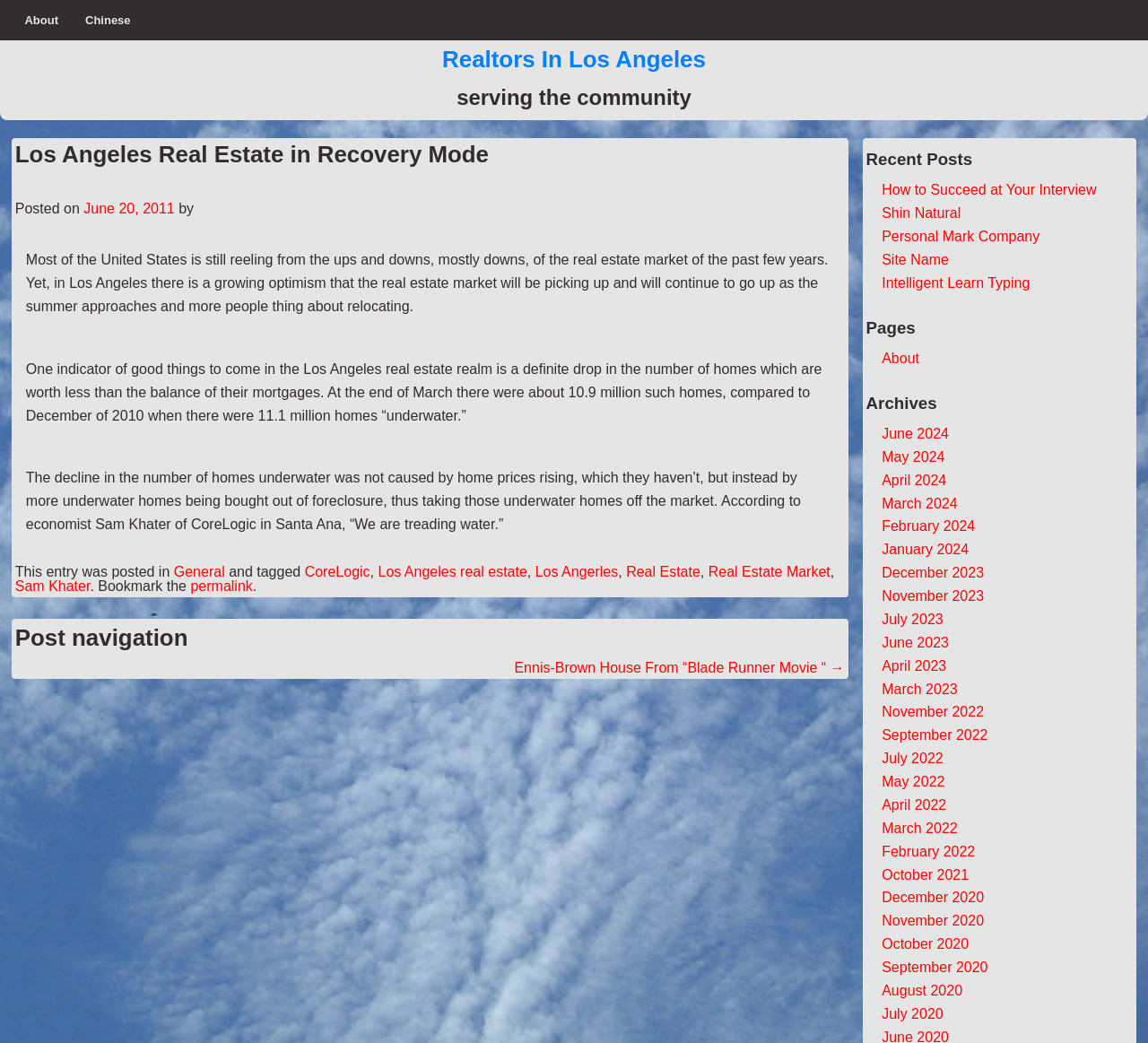Explain the webpage's layout and main content in detail.

This webpage is about Los Angeles real estate, specifically discussing the recovery mode of the market. At the top, there is a heading "Realtors In Los Angeles" with a link to the same title. Below it, there is a heading "serving the community". 

The main content of the webpage is an article about the Los Angeles real estate market. The article has a heading "Los Angeles Real Estate in Recovery Mode" and is dated June 20, 2011. The article discusses the optimism in the real estate market, citing a decrease in the number of homes worth less than their mortgages. It also mentions that this decline is not due to rising home prices but rather the removal of underwater homes from the market through foreclosure.

Below the article, there is a footer section with links to categories and tags, including "General", "CoreLogic", "Los Angeles real estate", and "Real Estate Market". There is also a link to the permalink of the article.

On the right side of the webpage, there are several sections. The first section is "Recent Posts" with links to various articles, including "How to Succeed at Your Interview", "Shin Natural", and "Personal Mark Company". Below it, there is a "Pages" section with a link to "About". The next section is "Archives" with links to monthly archives from June 2024 to August 2020.

At the top right corner, there are links to "About" and "Chinese" pages.